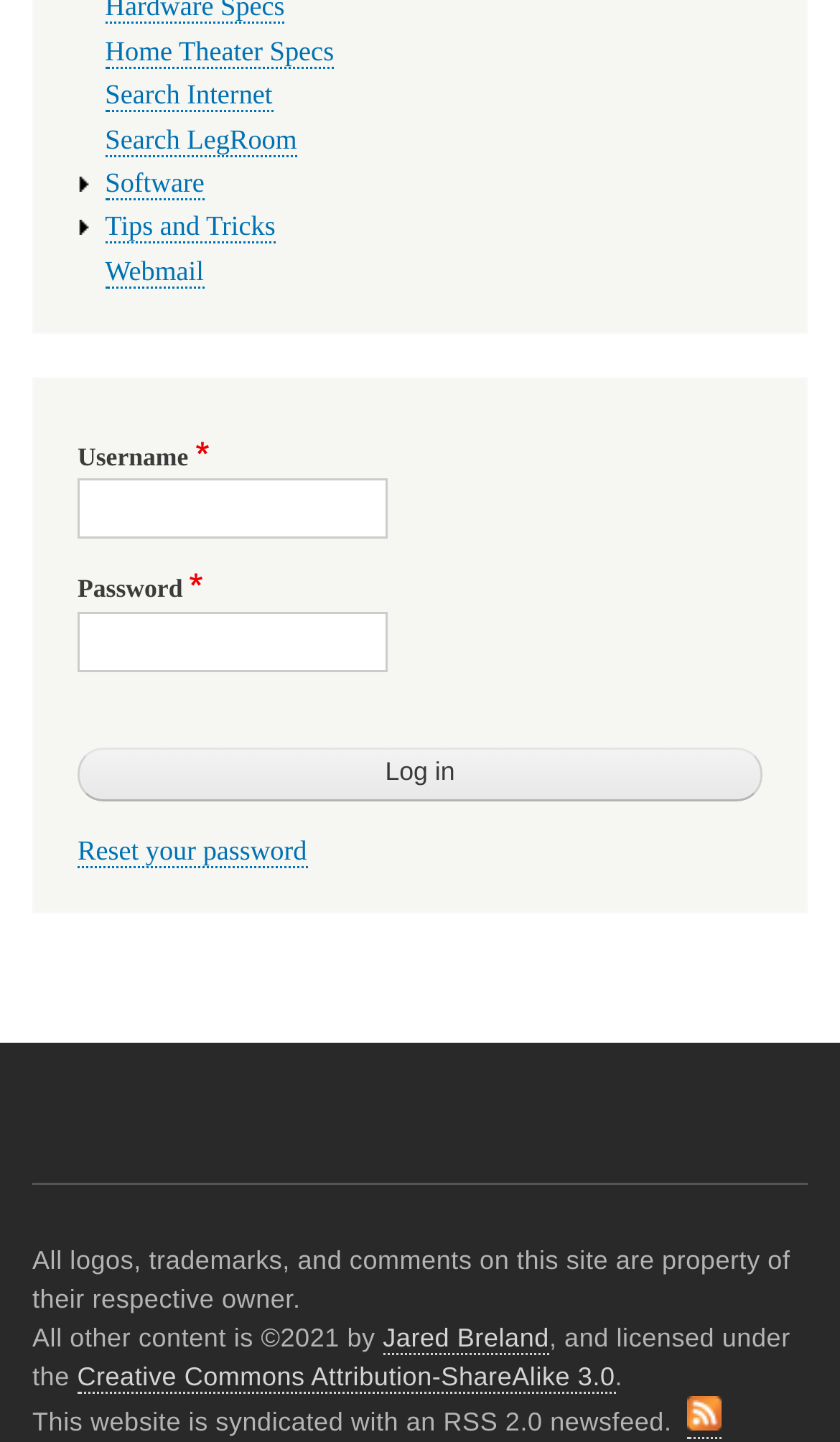Refer to the image and provide an in-depth answer to the question:
What is the function of the button below the password textbox?

The button below the password textbox is used to log in to the system. It is located with a bounding box of [0.092, 0.518, 0.908, 0.555] and has the text 'Log in' on it.